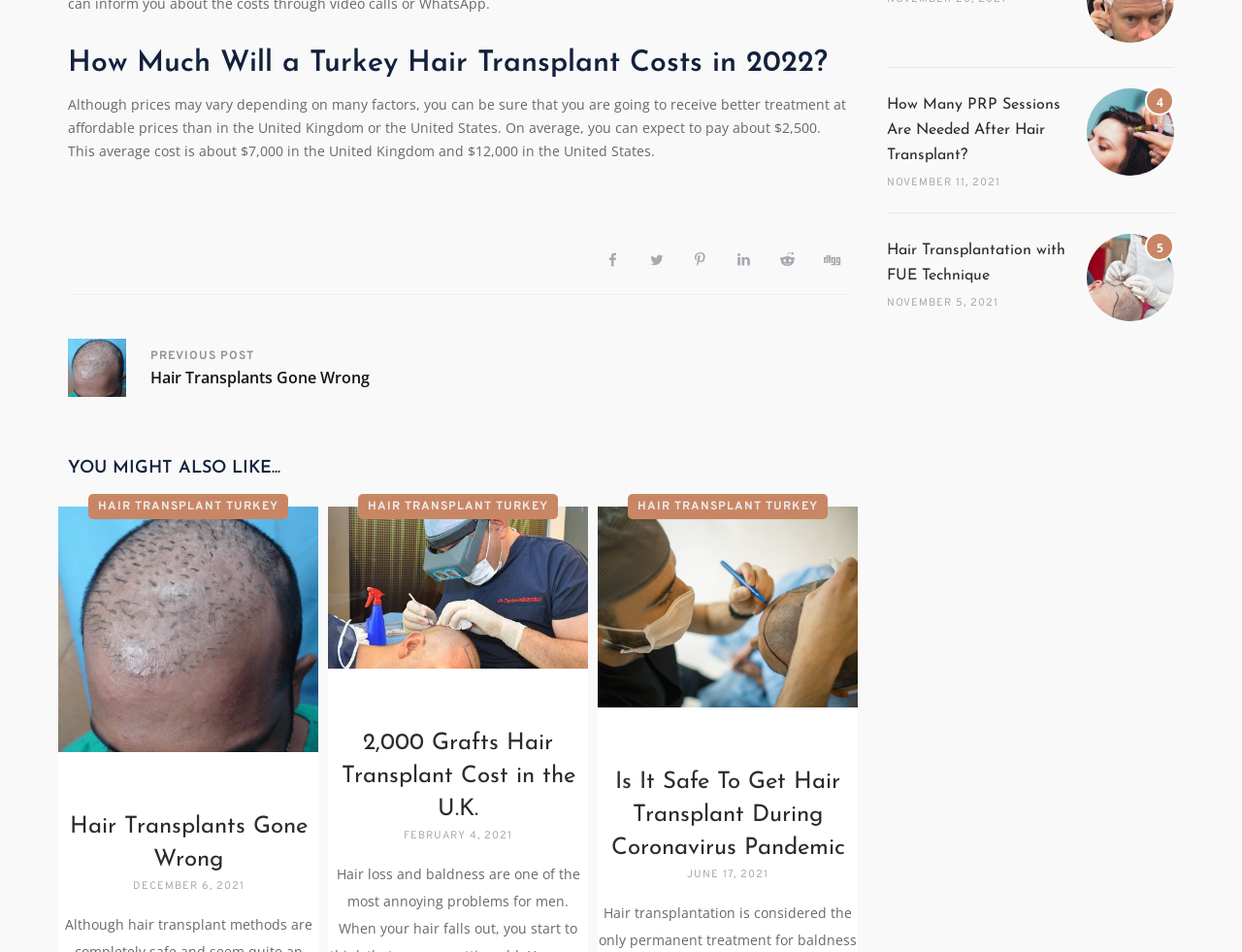Identify the bounding box coordinates for the UI element mentioned here: "Hair Transplants Gone Wrong". Provide the coordinates as four float values between 0 and 1, i.e., [left, top, right, bottom].

[0.056, 0.857, 0.247, 0.916]